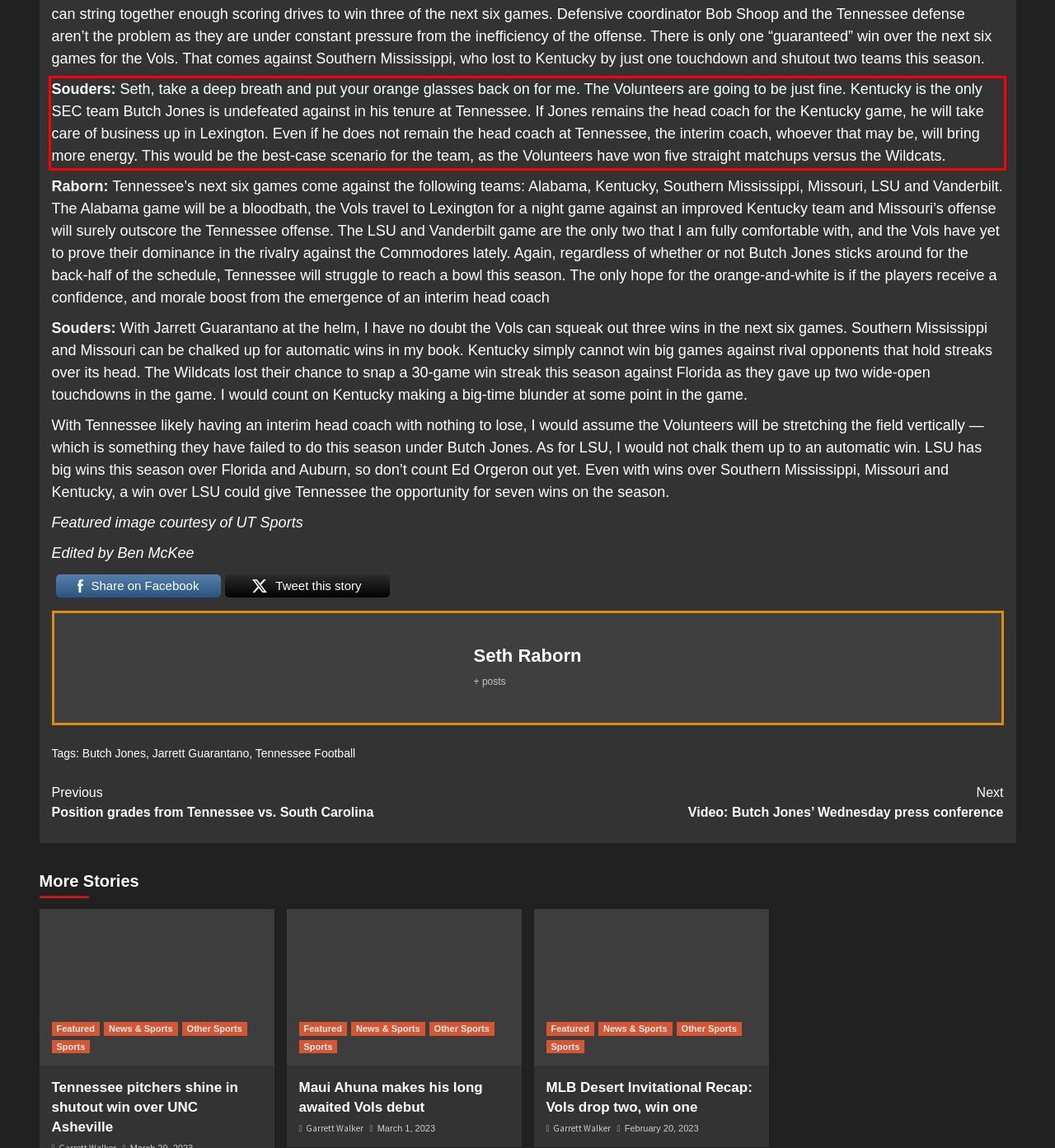Using OCR, extract the text content found within the red bounding box in the given webpage screenshot.

Souders: Seth, take a deep breath and put your orange glasses back on for me. The Volunteers are going to be just fine. Kentucky is the only SEC team Butch Jones is undefeated against in his tenure at Tennessee. If Jones remains the head coach for the Kentucky game, he will take care of business up in Lexington. Even if he does not remain the head coach at Tennessee, the interim coach, whoever that may be, will bring more energy. This would be the best-case scenario for the team, as the Volunteers have won five straight matchups versus the Wildcats.